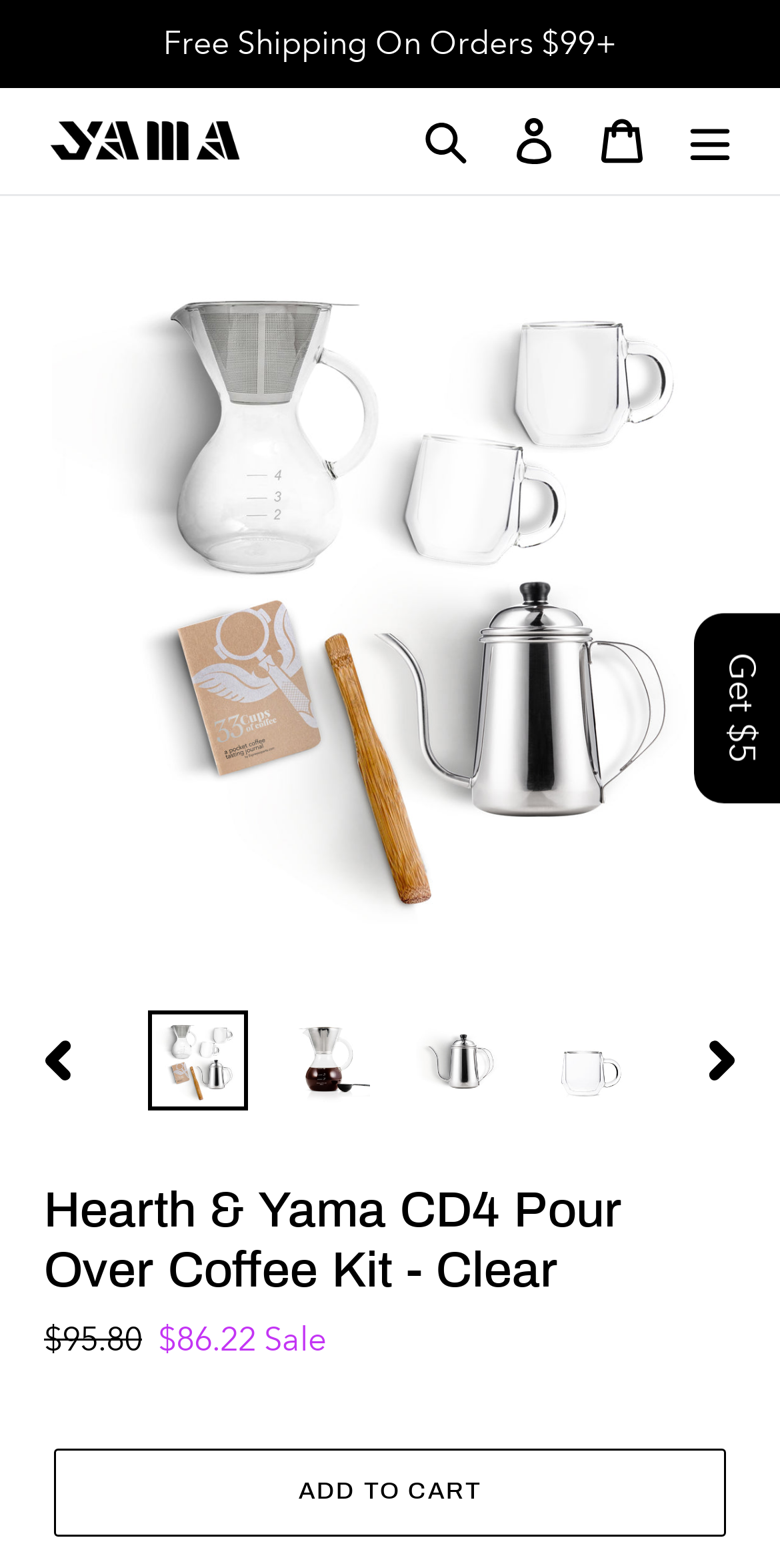Locate the bounding box coordinates of the element to click to perform the following action: 'Add product to cart'. The coordinates should be given as four float values between 0 and 1, in the form of [left, top, right, bottom].

[0.069, 0.924, 0.931, 0.98]